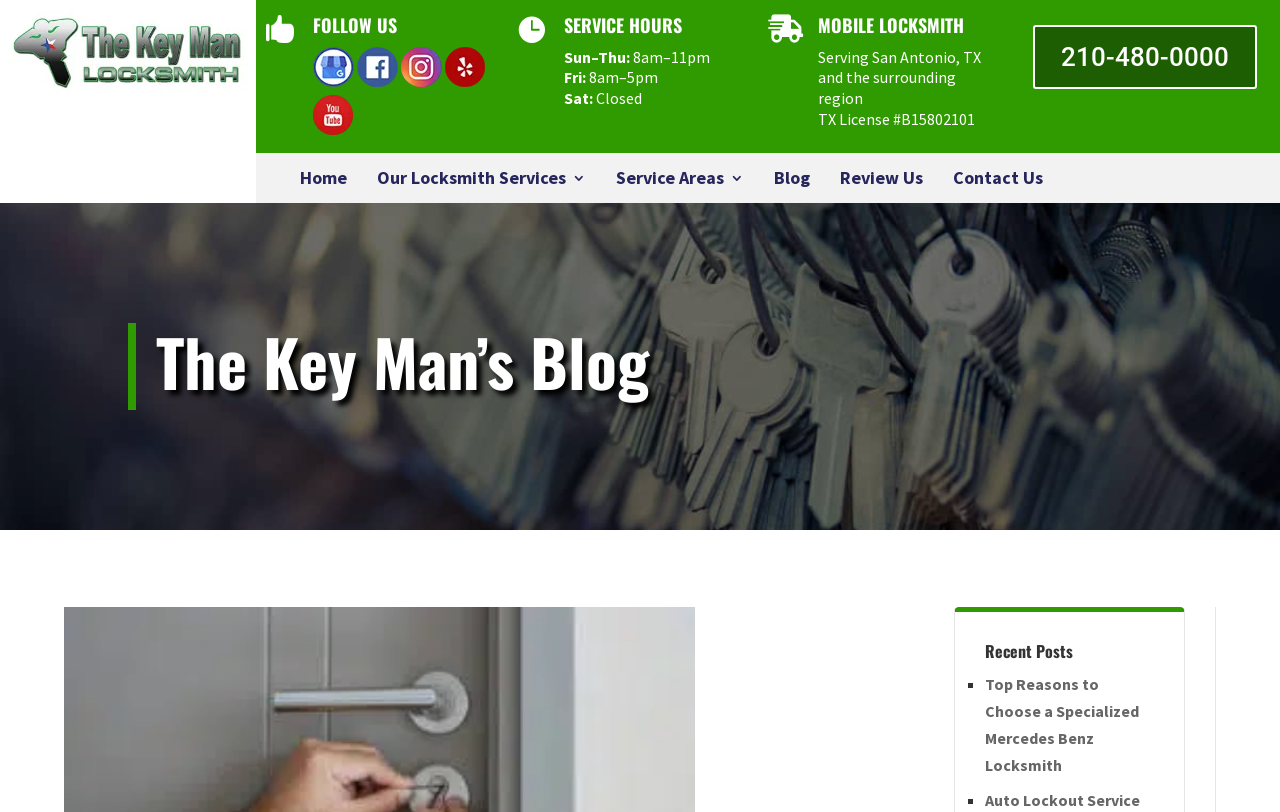Use one word or a short phrase to answer the question provided: 
What is the license number of the locksmith company?

B15802101